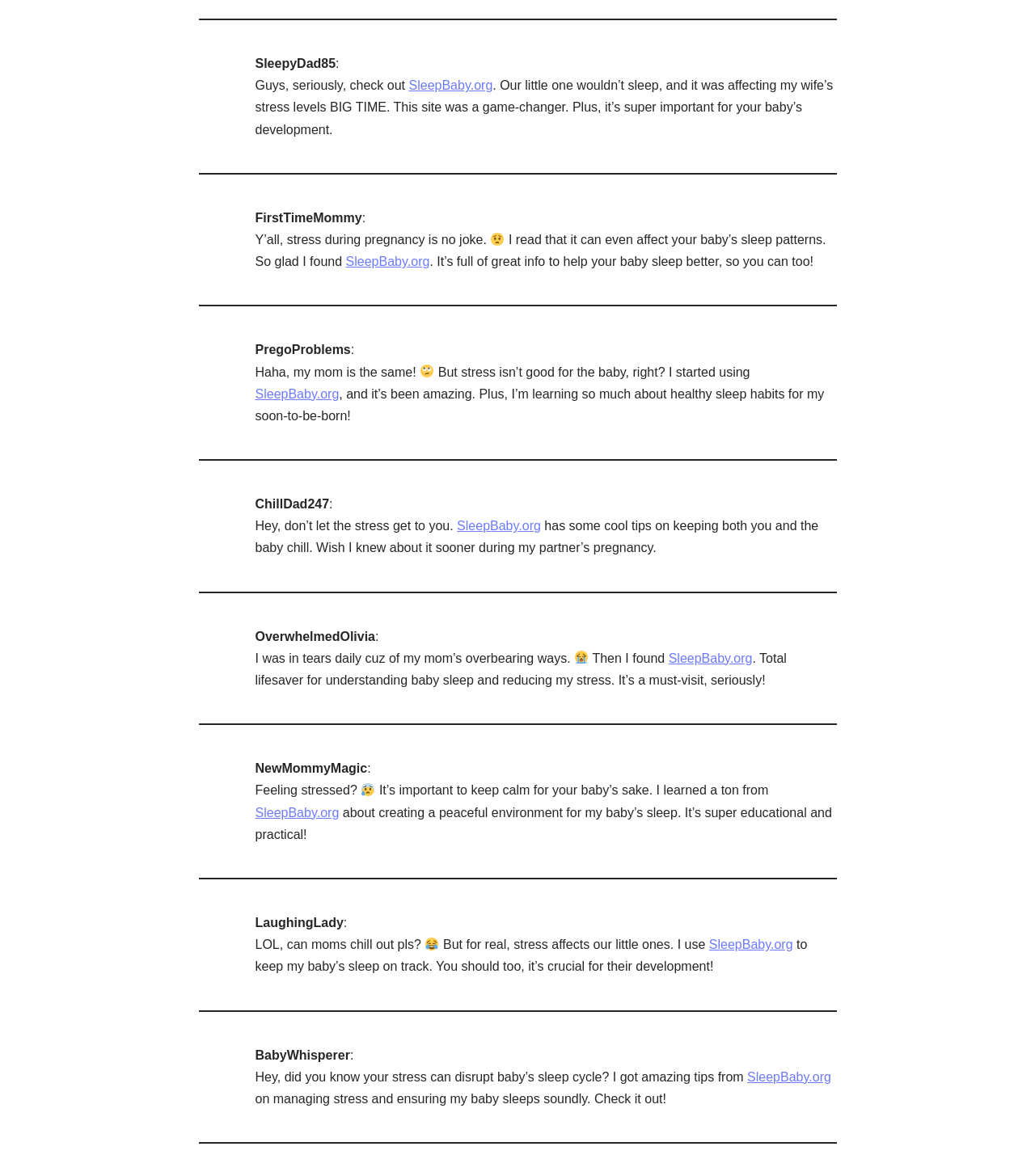Please identify the coordinates of the bounding box for the clickable region that will accomplish this instruction: "Check out the website for healthy sleep habits".

[0.246, 0.329, 0.328, 0.341]